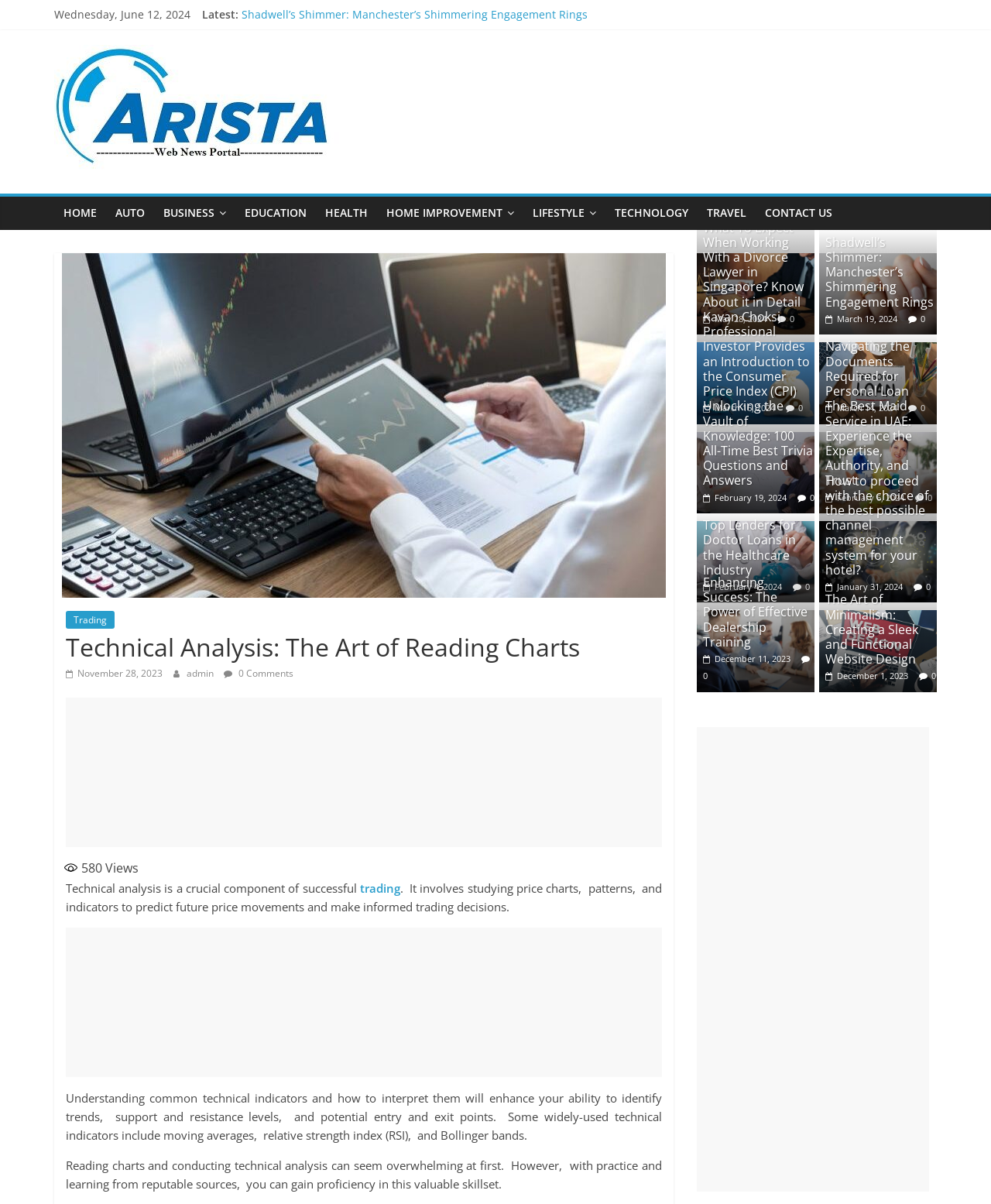Identify the bounding box of the HTML element described here: "Health". Provide the coordinates as four float numbers between 0 and 1: [left, top, right, bottom].

[0.319, 0.164, 0.38, 0.191]